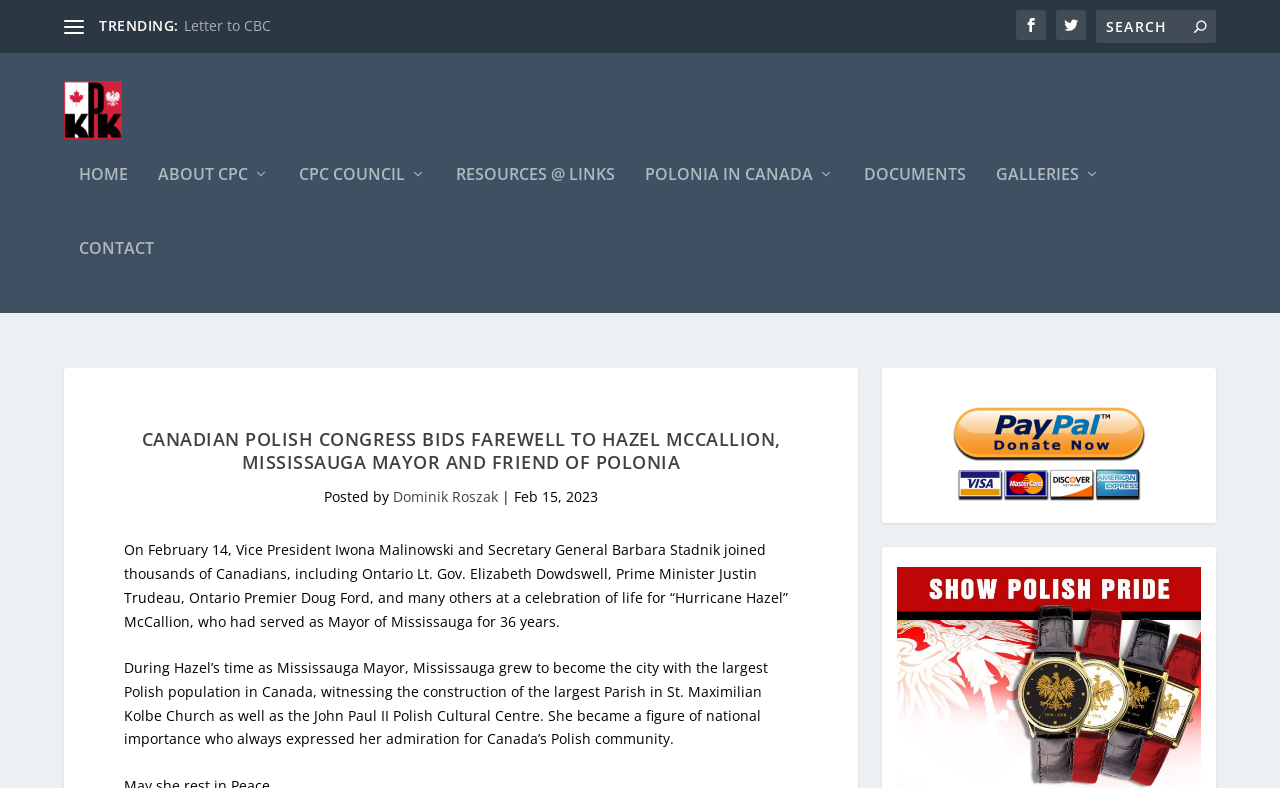Explain the features and main sections of the webpage comprehensively.

The webpage is about the Canadian Polish Congress bidding farewell to Hazel McCallion, the former Mayor of Mississauga and a friend of Polonia. At the top, there is a navigation menu with links to "HOME", "ABOUT CPC", "CPC COUNCIL", "RESOURCES @ LINKS", "POLONIA IN CANADA", "DOCUMENTS", "GALLERIES", and "CONTACT". 

On the top-right corner, there are social media links and a search bar with a search button. Below the navigation menu, there is a heading "TRENDING:" followed by a link to "Letter to CBC". 

The main content of the webpage is an article about Hazel McCallion's celebration of life, where the Canadian Polish Congress Vice President and Secretary General attended along with other prominent figures. The article describes Hazel's achievements as the Mayor of Mississauga, including the growth of the Polish population in the city and the construction of the St. Maximilian Kolbe Church and the John Paul II Polish Cultural Centre. 

The article is divided into four paragraphs, with the first paragraph introducing the event, the second and third paragraphs describing Hazel's accomplishments, and the fourth paragraph concluding with a message of rest in peace. 

On the right side of the article, there is an advertisement with an image.